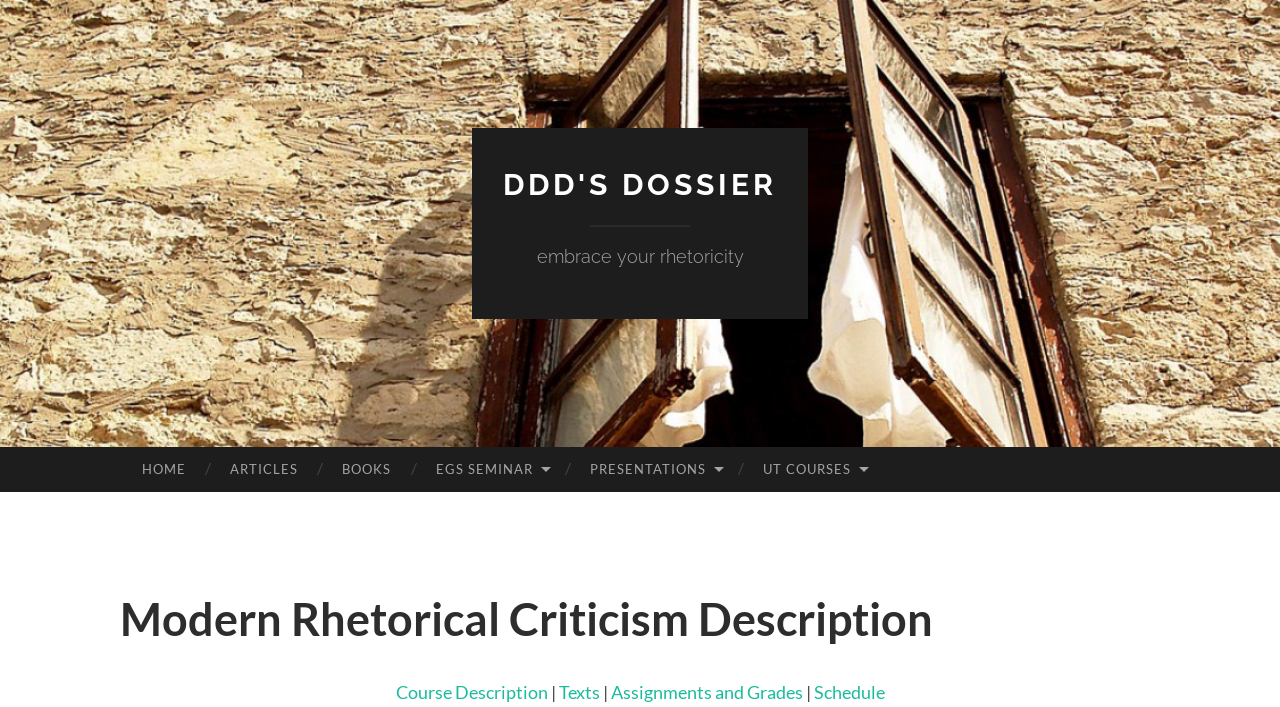Please examine the image and answer the question with a detailed explanation:
How many headings are on the webpage?

I counted the number of headings on the webpage, which are 'DDD'S DOSSIER', 'embrace your rhetoricity', and 'Modern Rhetorical Criticism Description'. There are 3 headings in total.